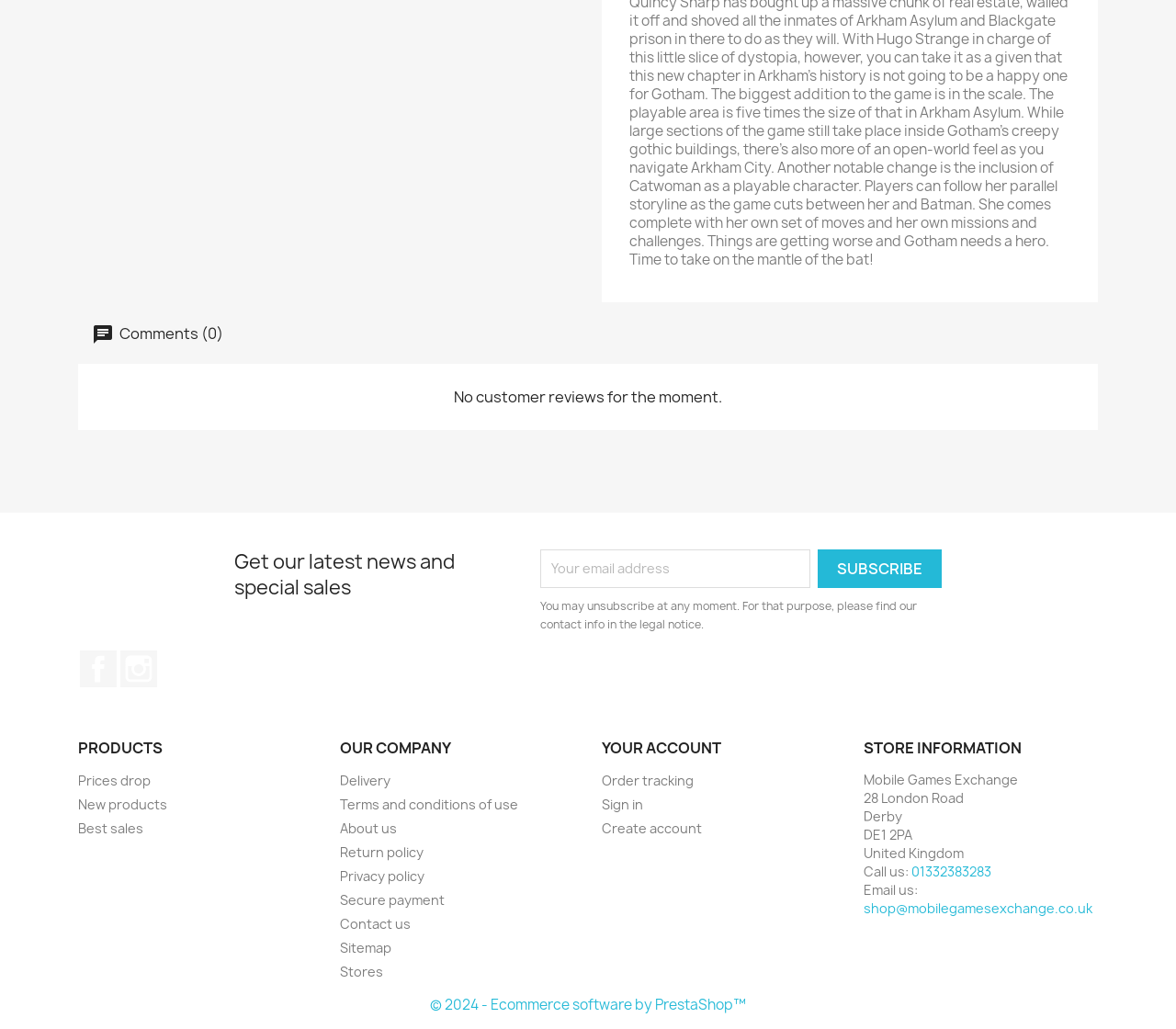What is the company's phone number?
Analyze the image and deliver a detailed answer to the question.

I found the company's phone number by looking at the 'Call us:' section at the bottom of the webpage, where it is listed as a link.